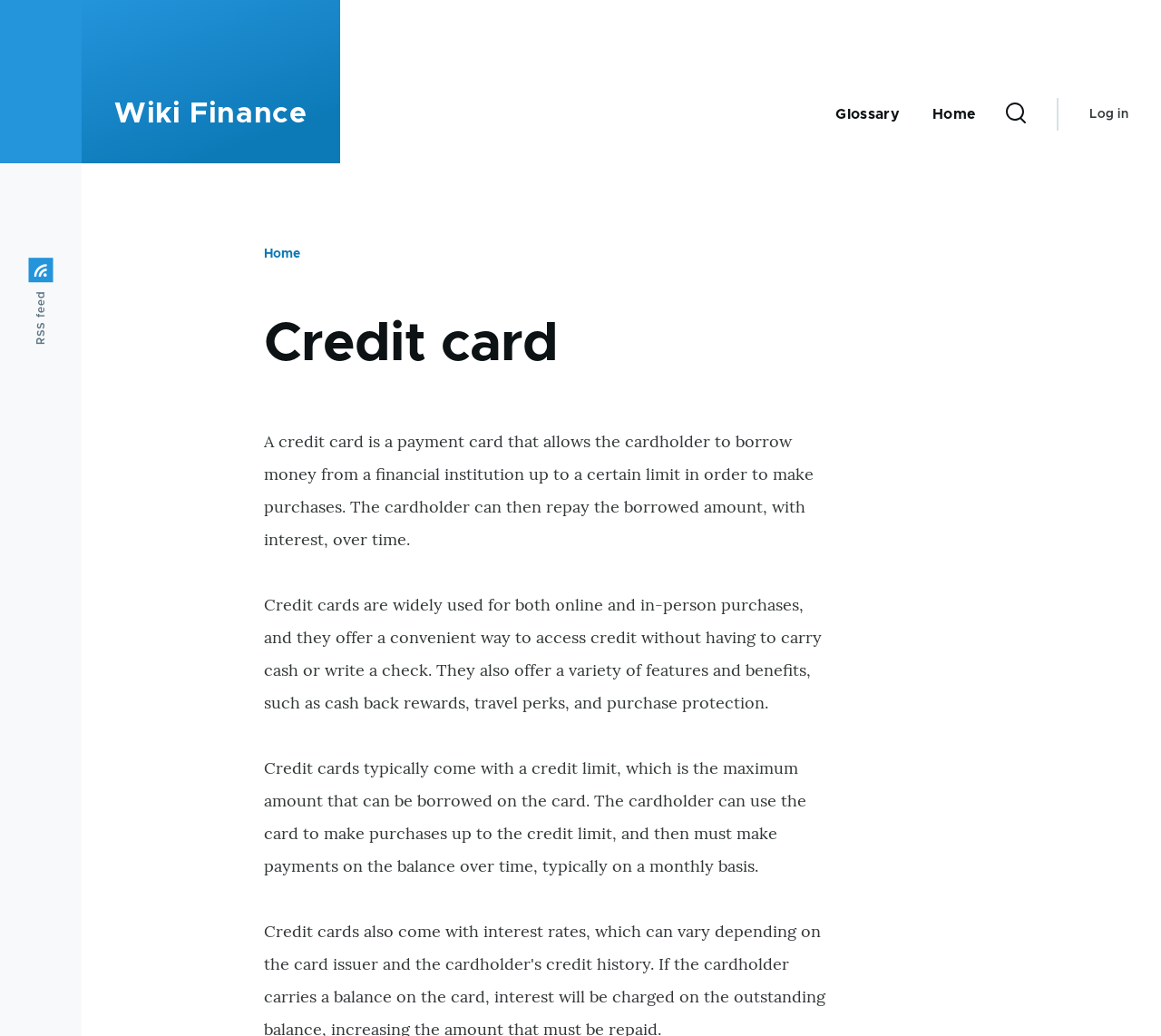Respond to the following question using a concise word or phrase: 
What is the purpose of a credit card?

To borrow money